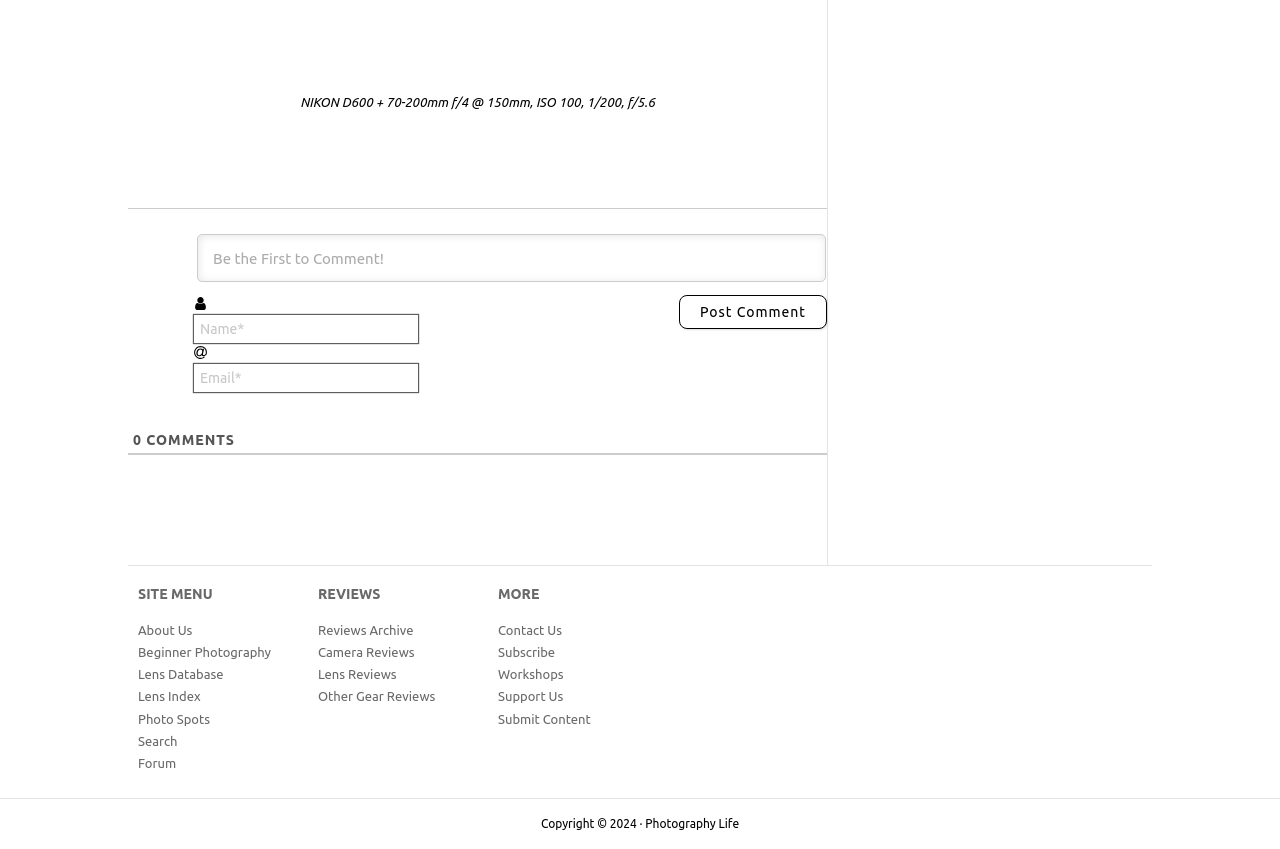Please specify the coordinates of the bounding box for the element that should be clicked to carry out this instruction: "view camera reviews". The coordinates must be four float numbers between 0 and 1, formatted as [left, top, right, bottom].

[0.248, 0.76, 0.324, 0.777]